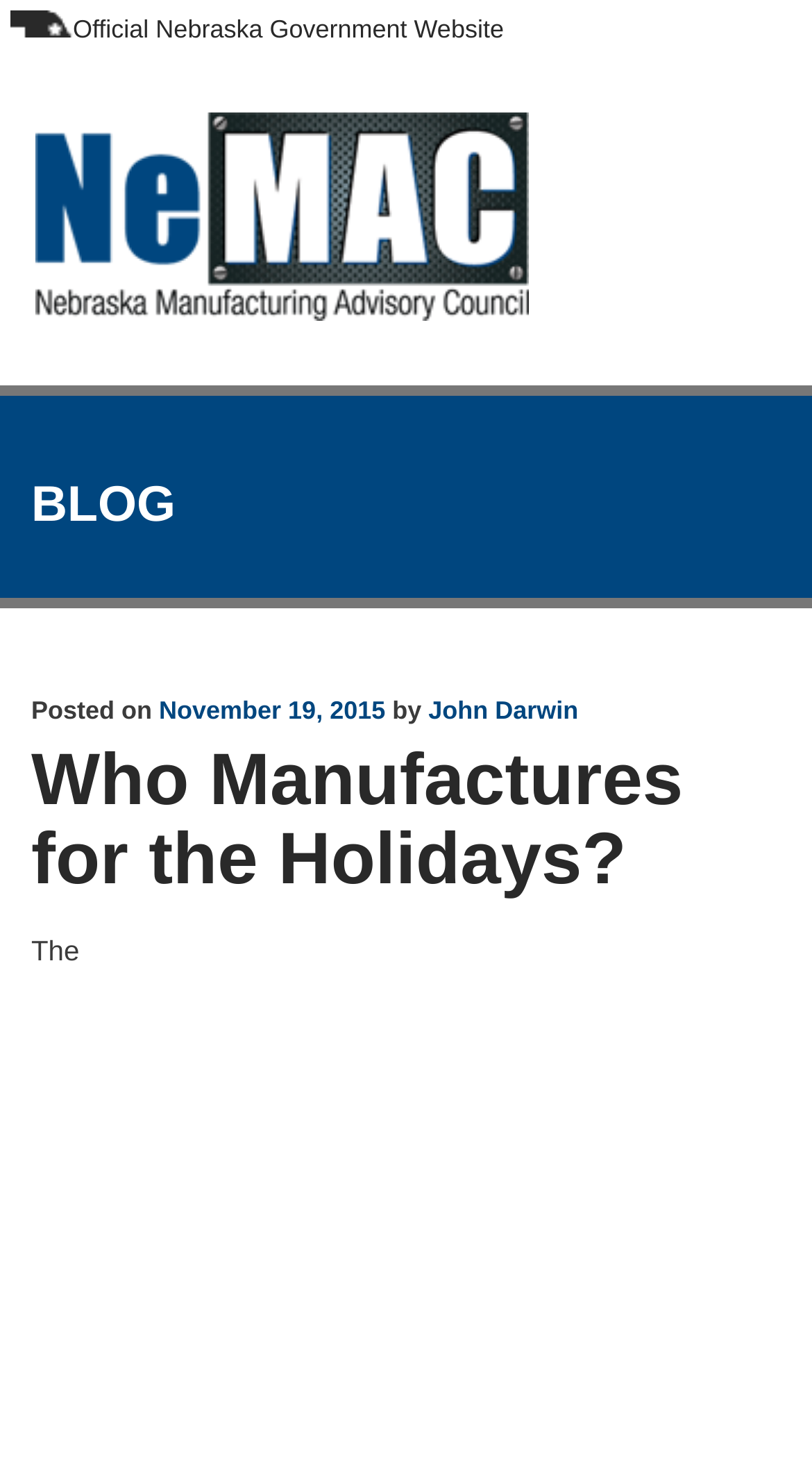Look at the image and give a detailed response to the following question: What is the name of the government website?

I found the answer by looking at the StaticText element with the text 'Official Nebraska Government Website' which is located at the top of the webpage.